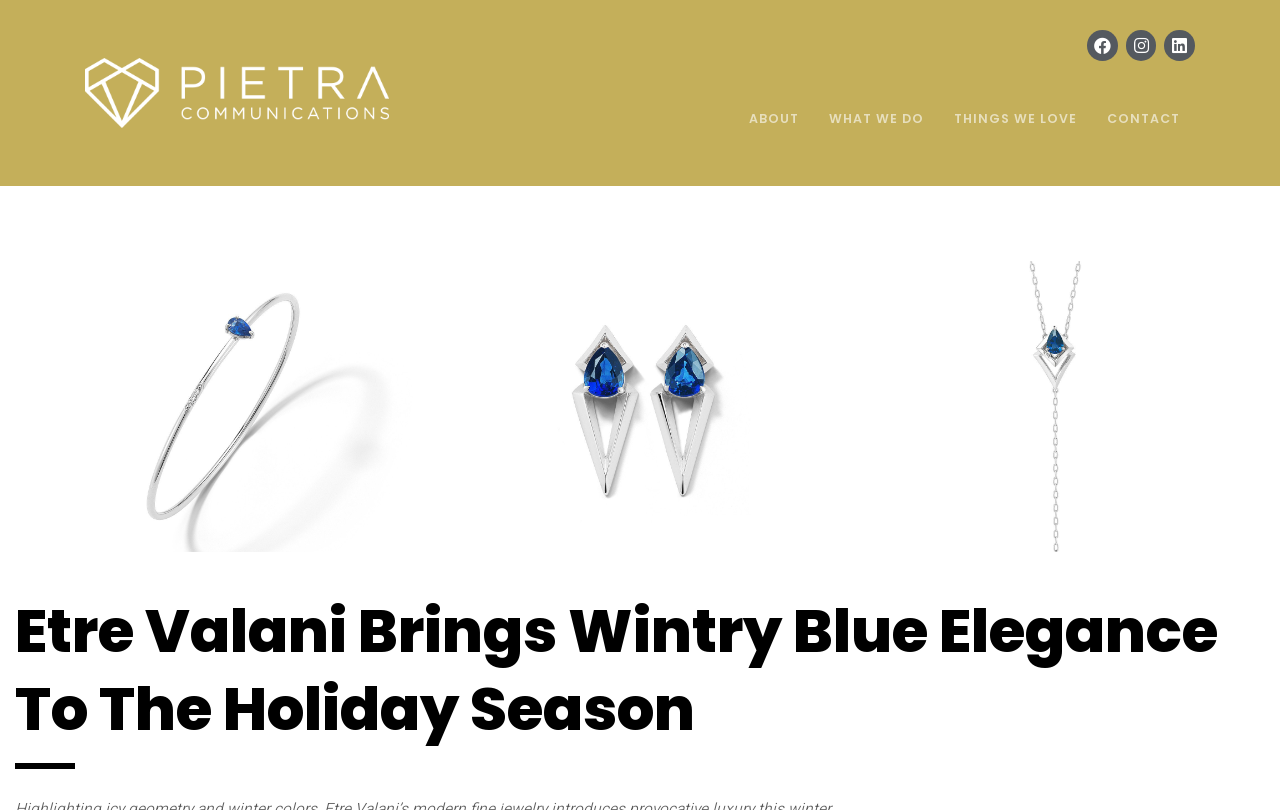How many columns are there in the bottom section?
Using the image, provide a concise answer in one word or a short phrase.

3